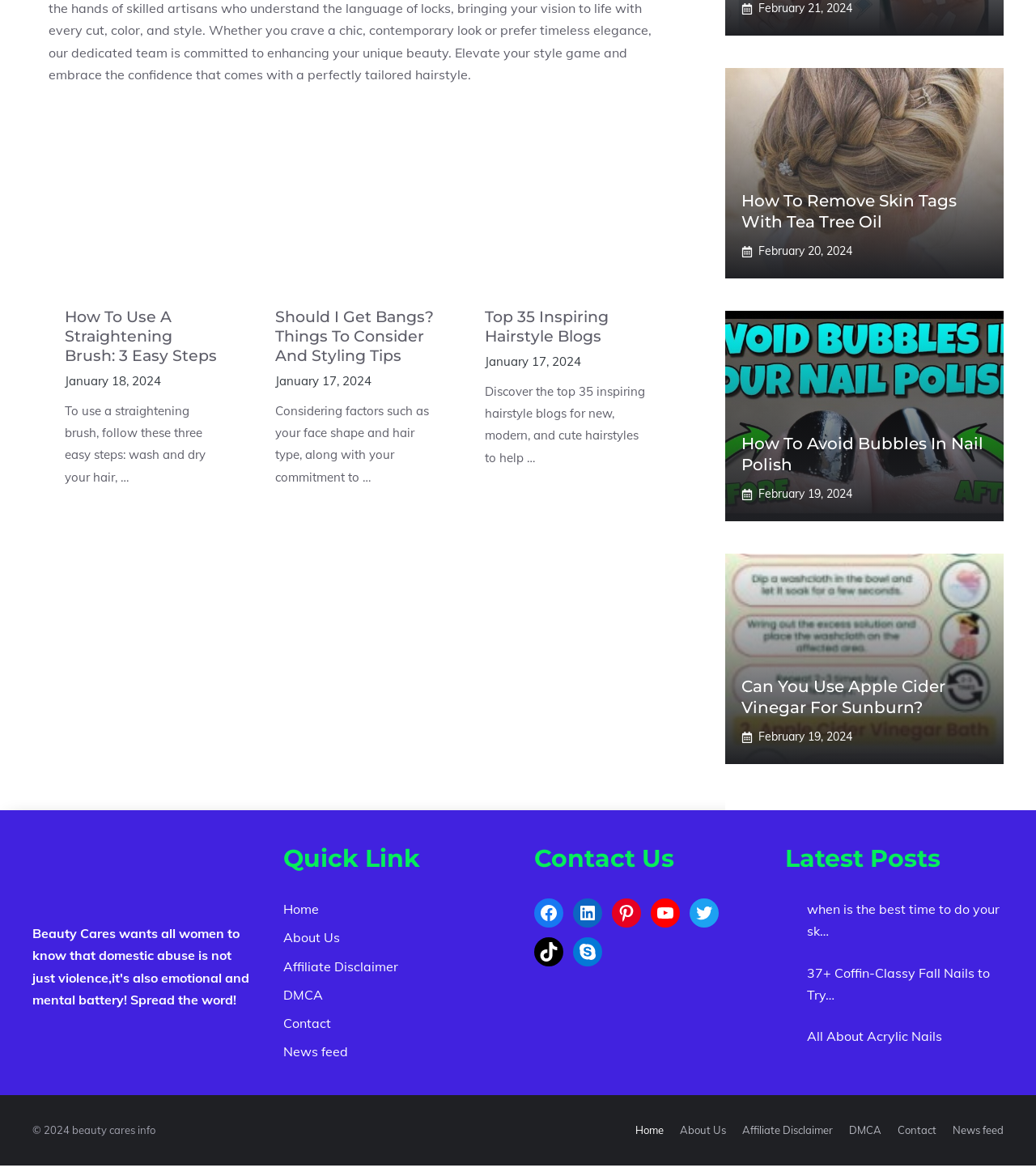Using the elements shown in the image, answer the question comprehensively: What is the date of the latest article?

I looked for the time elements on the webpage and found that the latest date is February 21, 2024, which is associated with the article 'How To Remove Skin Tags With Tea Tree Oil'.